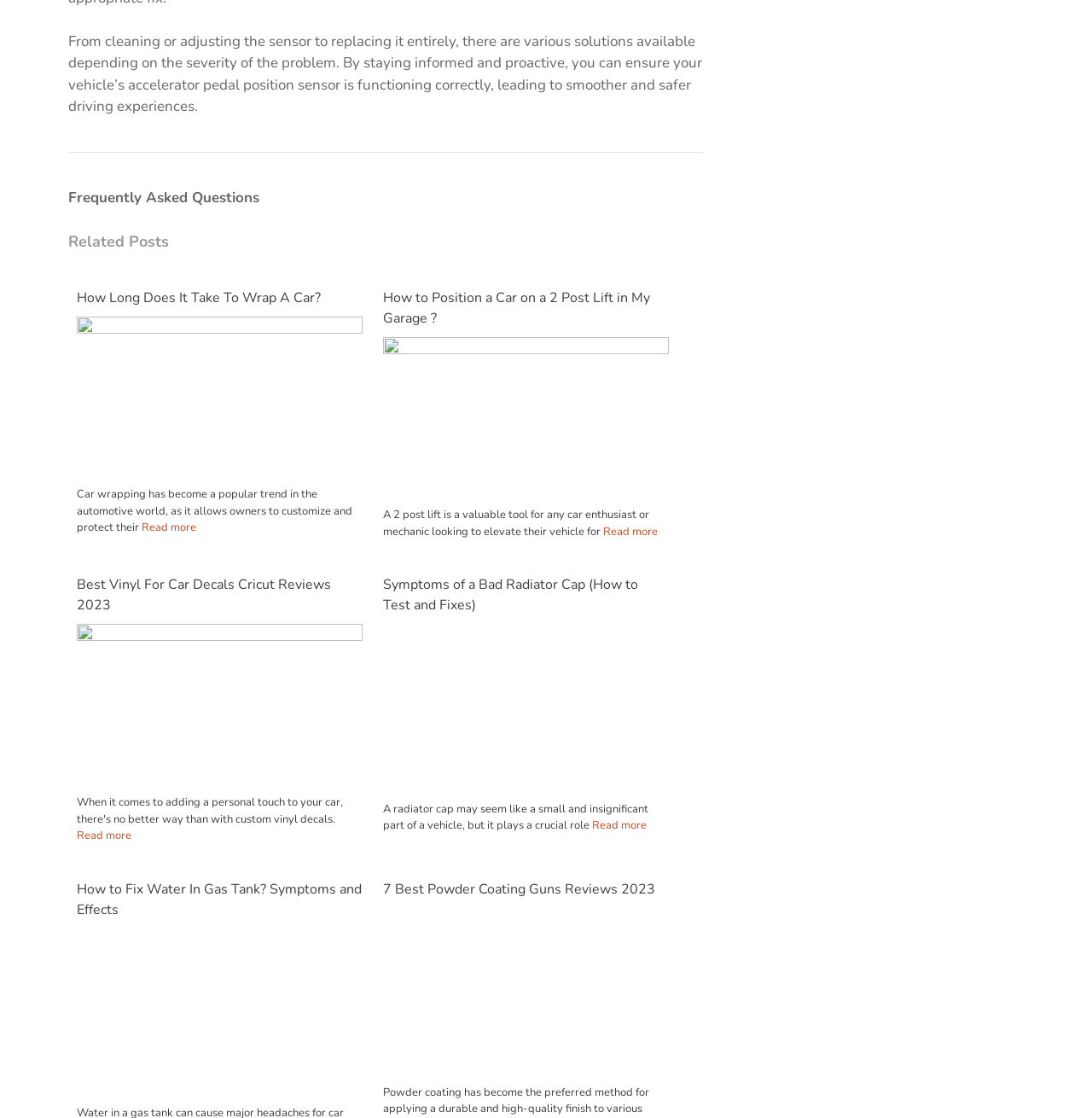Please locate the clickable area by providing the bounding box coordinates to follow this instruction: "Check the symptoms of a bad radiator cap".

[0.351, 0.514, 0.612, 0.551]